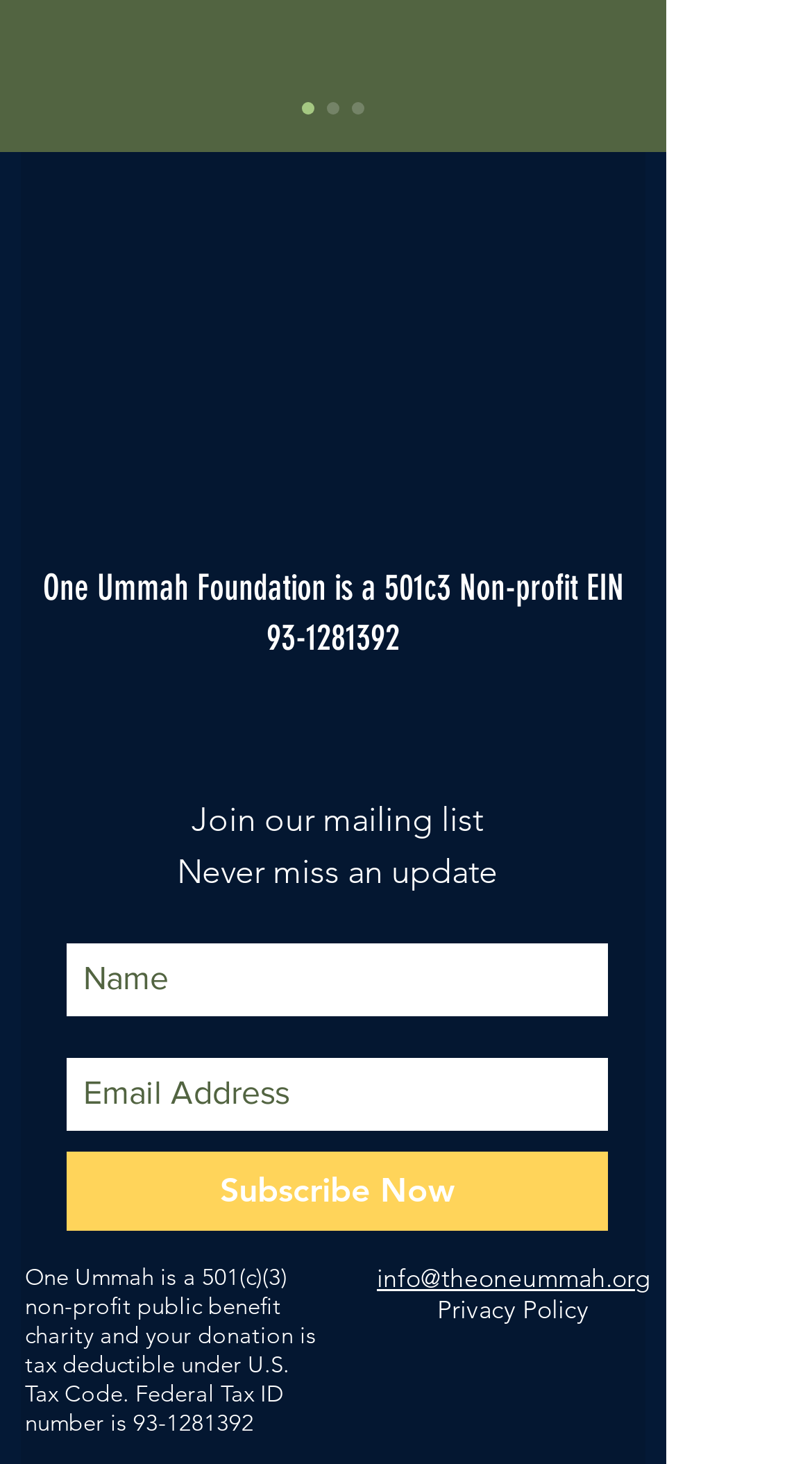Determine the bounding box coordinates of the clickable area required to perform the following instruction: "Subscribe to the mailing list". The coordinates should be represented as four float numbers between 0 and 1: [left, top, right, bottom].

[0.082, 0.786, 0.749, 0.84]